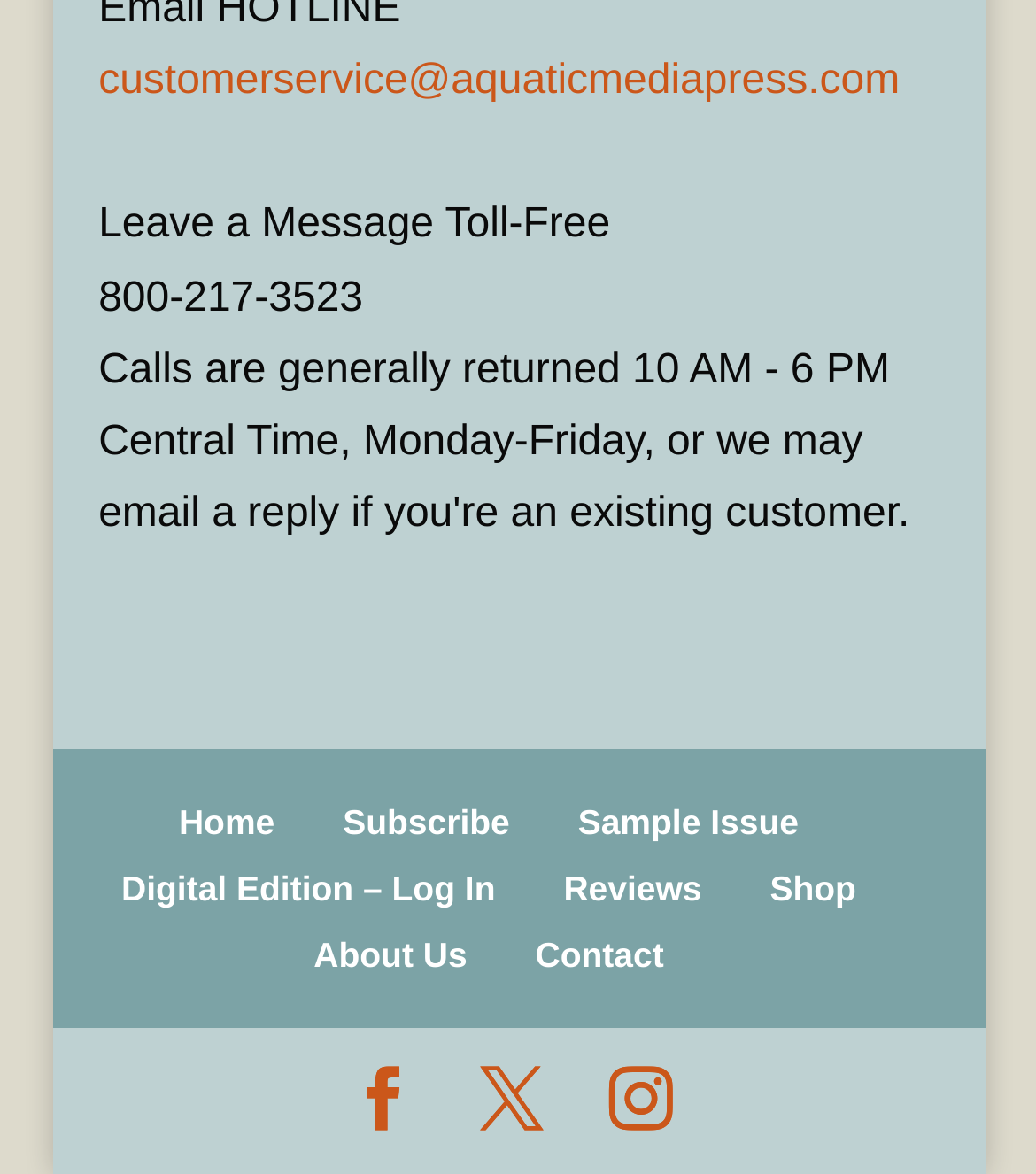Provide your answer in a single word or phrase: 
What is the toll-free number for leaving a message?

800-217-3523